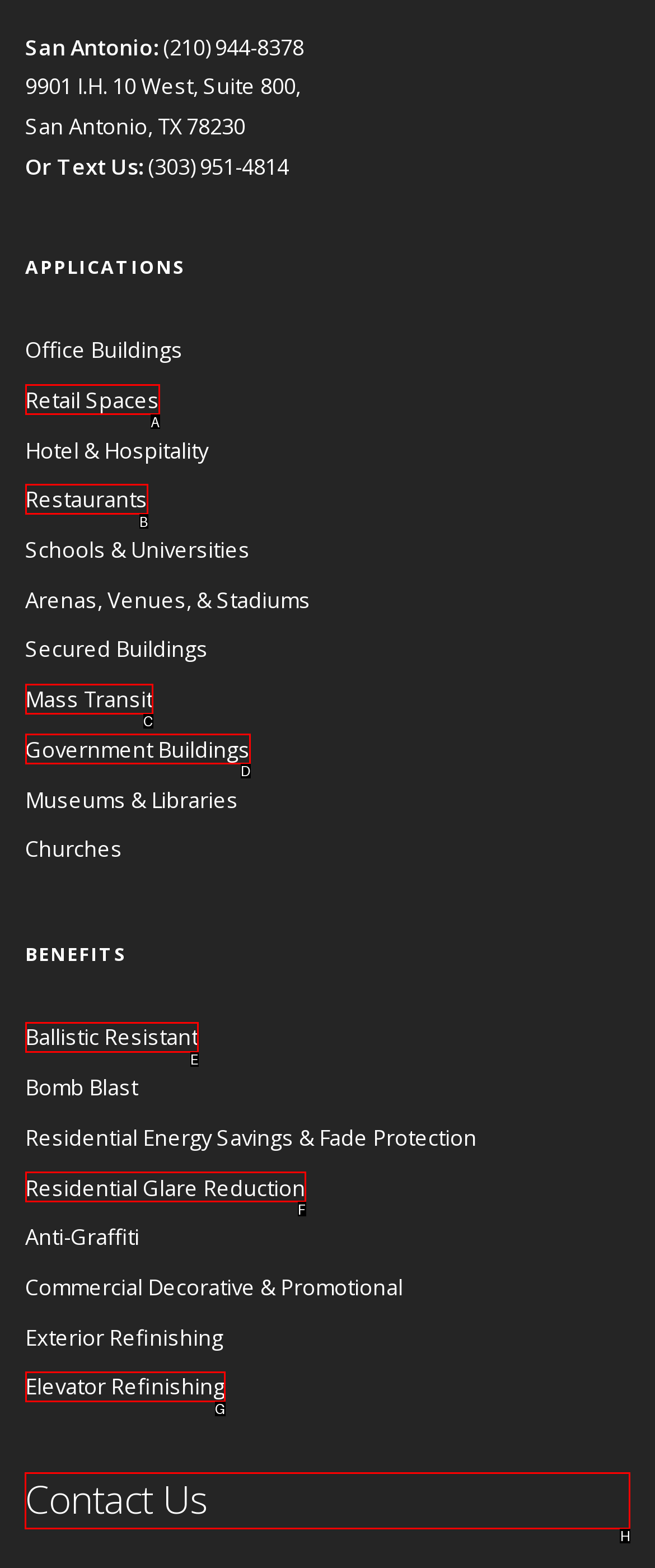For the instruction: Contact Us, which HTML element should be clicked?
Respond with the letter of the appropriate option from the choices given.

H